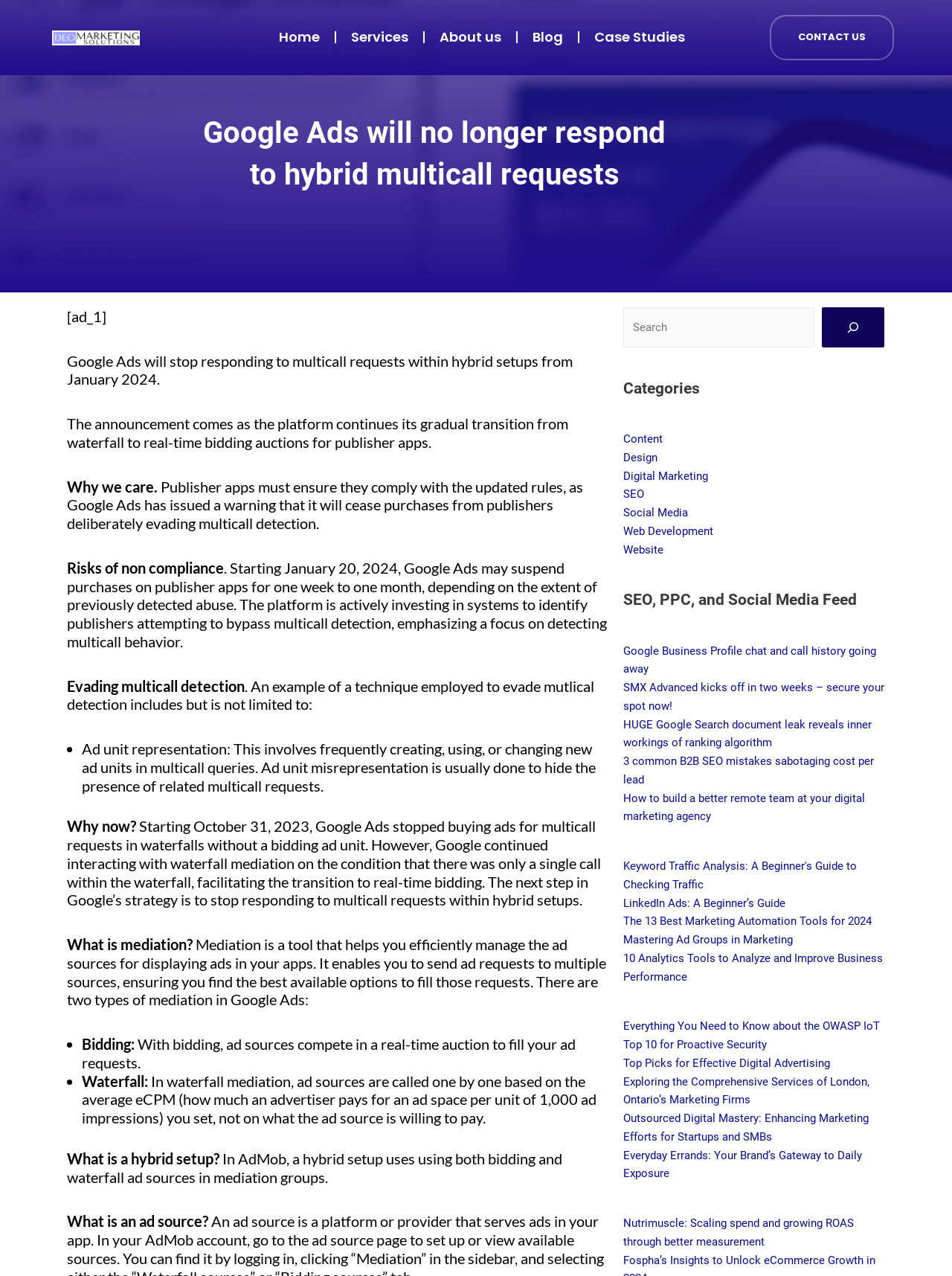Identify the bounding box coordinates of the region that needs to be clicked to carry out this instruction: "Click on the 'Home' link". Provide these coordinates as four float numbers ranging from 0 to 1, i.e., [left, top, right, bottom].

[0.277, 0.016, 0.351, 0.043]